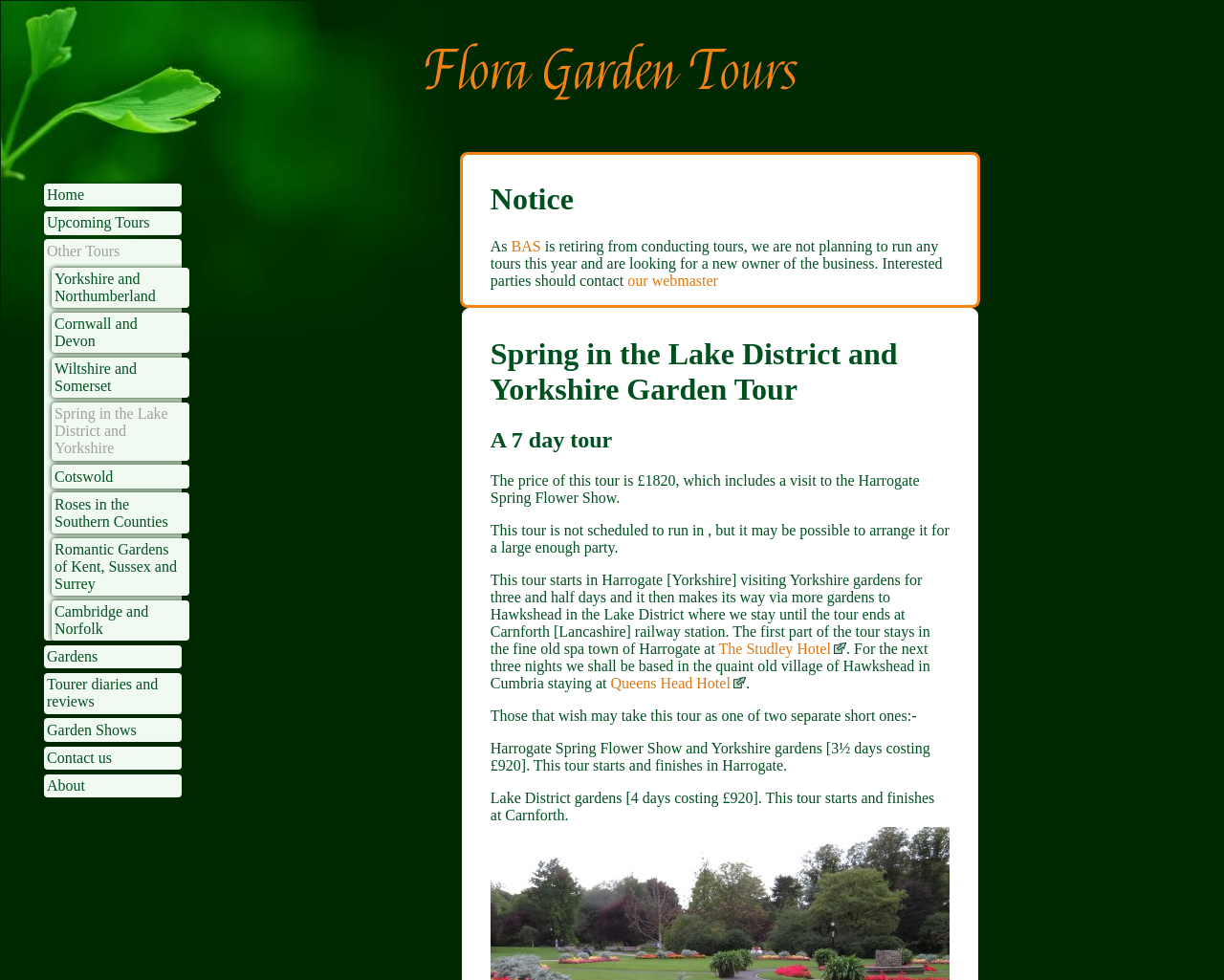Find the bounding box coordinates for the area that should be clicked to accomplish the instruction: "Go to EdUHK Research Repository Home".

None